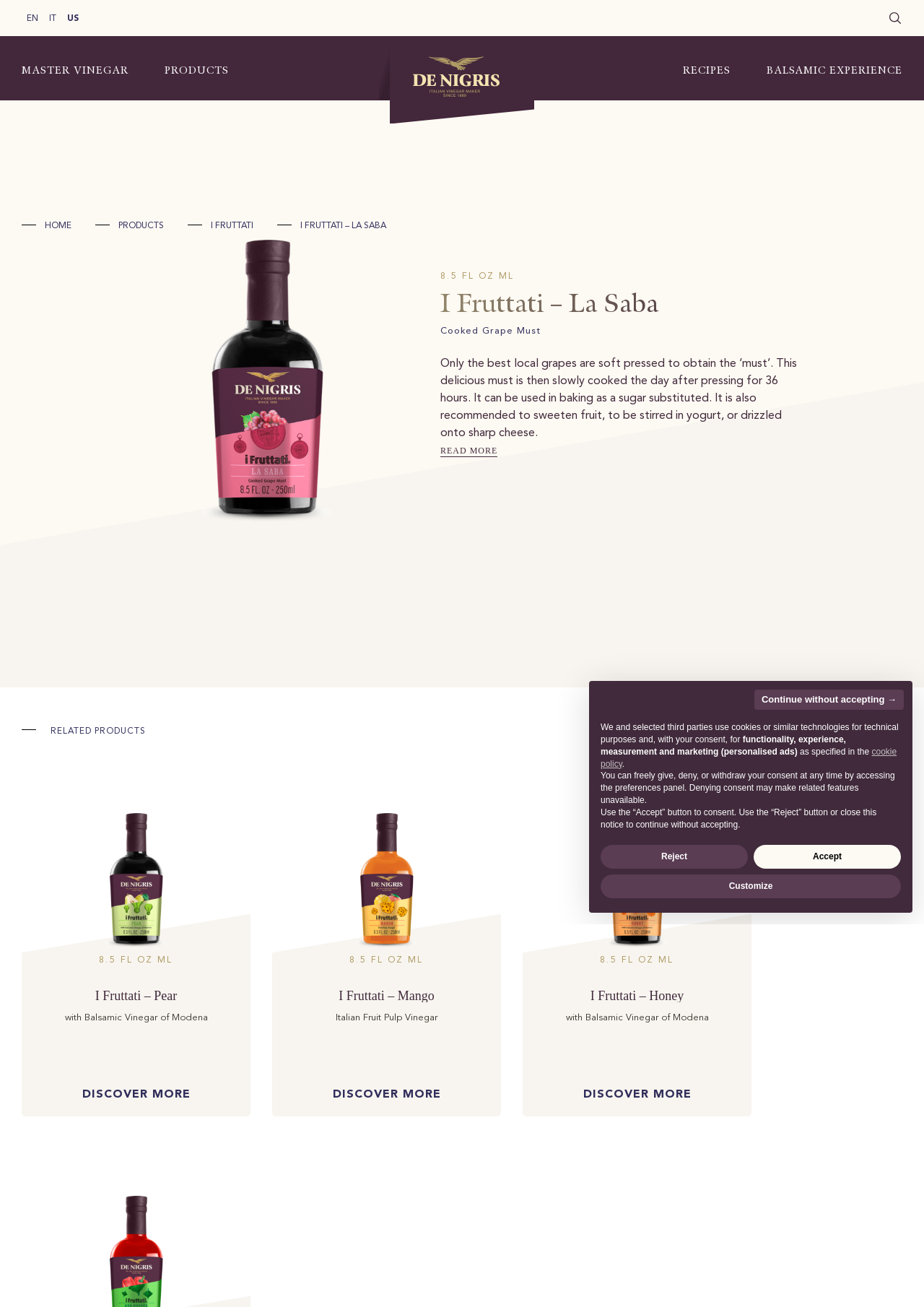Based on what you see in the screenshot, provide a thorough answer to this question: What is the volume of the product?

The volume of the product can be found in the heading '8.5 FL OZ ML I Fruttati – La Saba Cooked Grape Must' which describes the product.